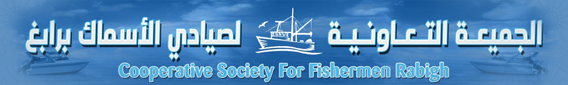What is the core activity of the society?
Using the image as a reference, answer with just one word or a short phrase.

Fishing